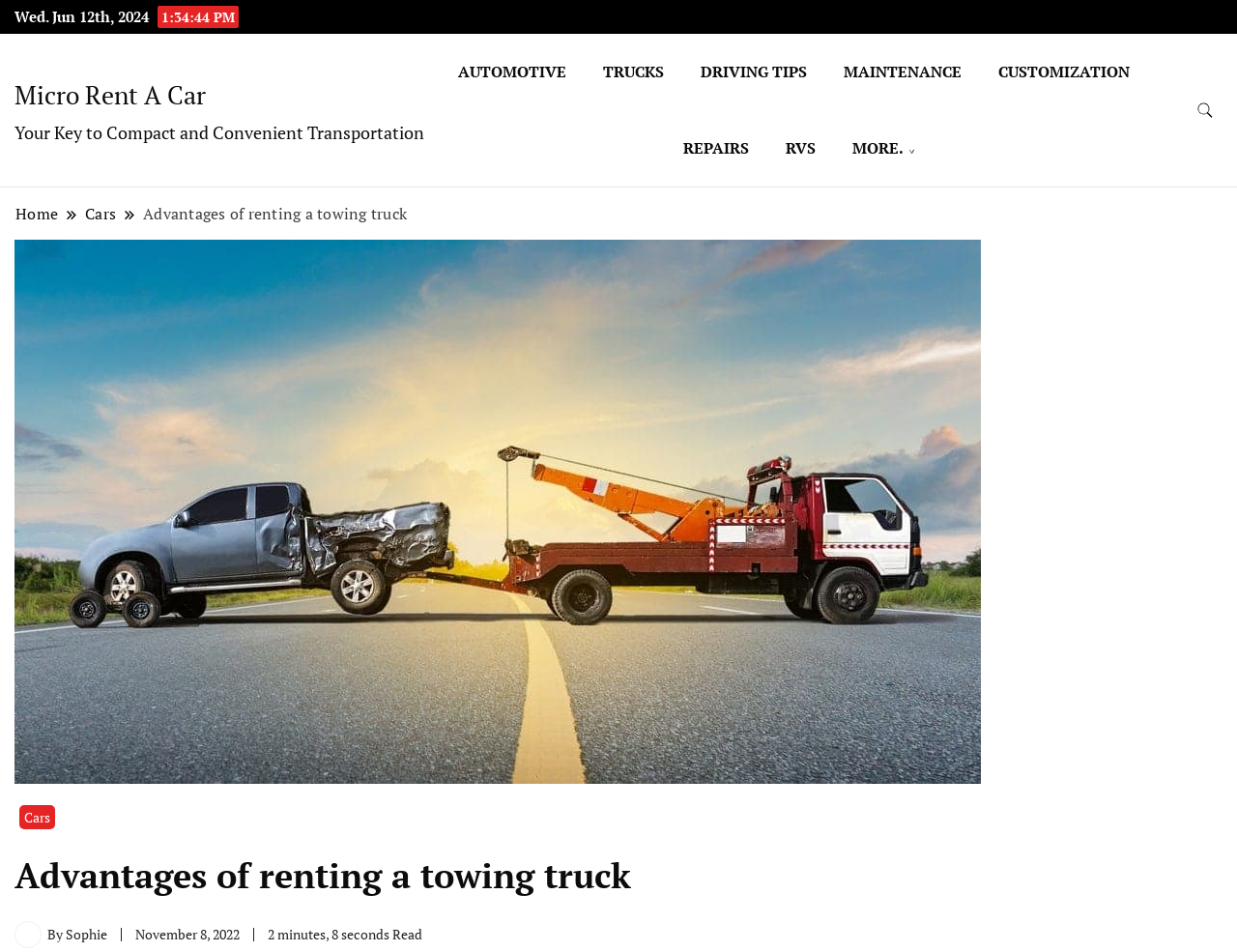Find the bounding box of the UI element described as follows: "Micro Rent A Car".

[0.012, 0.082, 0.166, 0.117]